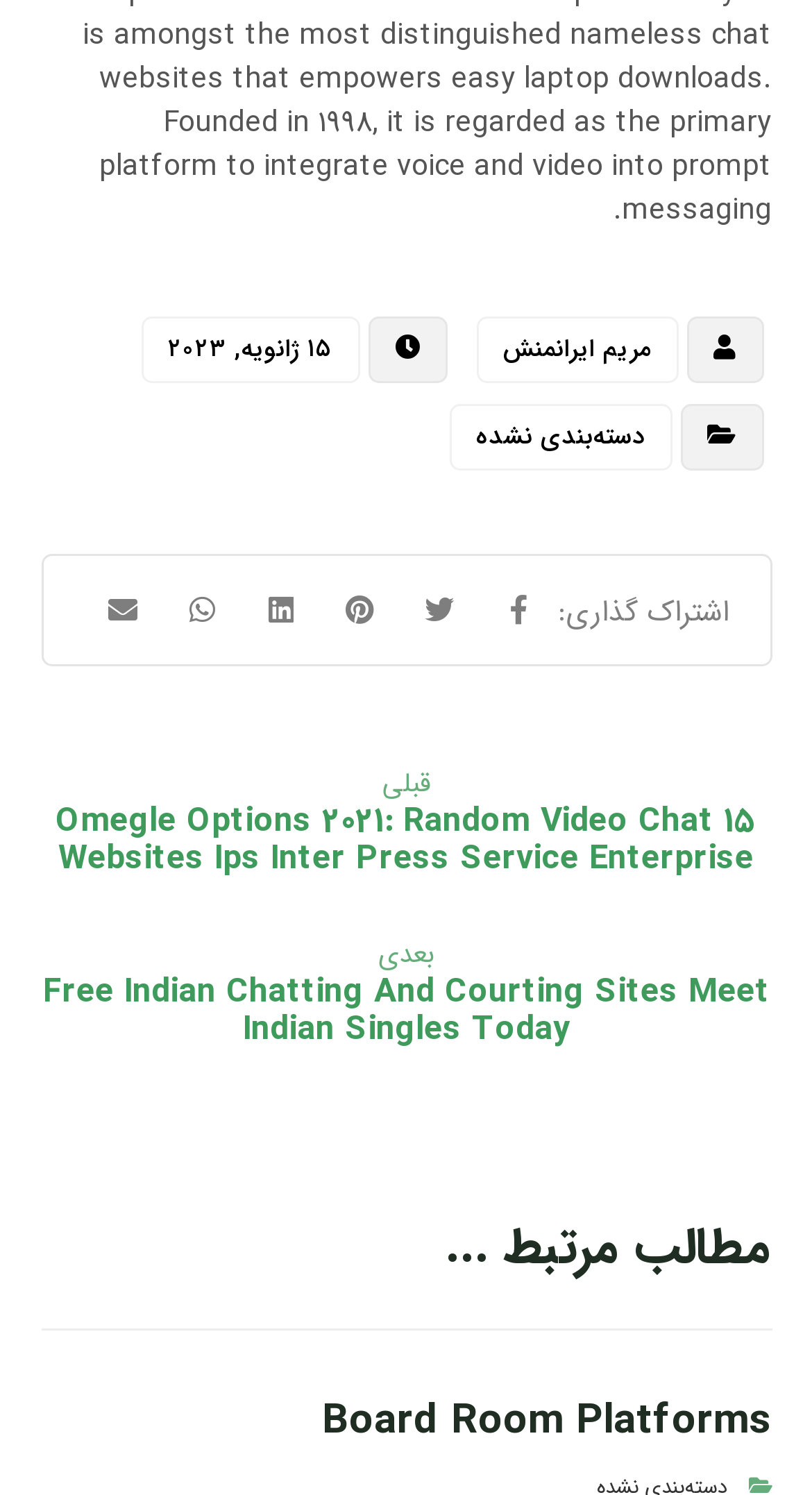Pinpoint the bounding box coordinates for the area that should be clicked to perform the following instruction: "View the next article".

[0.05, 0.65, 0.95, 0.68]